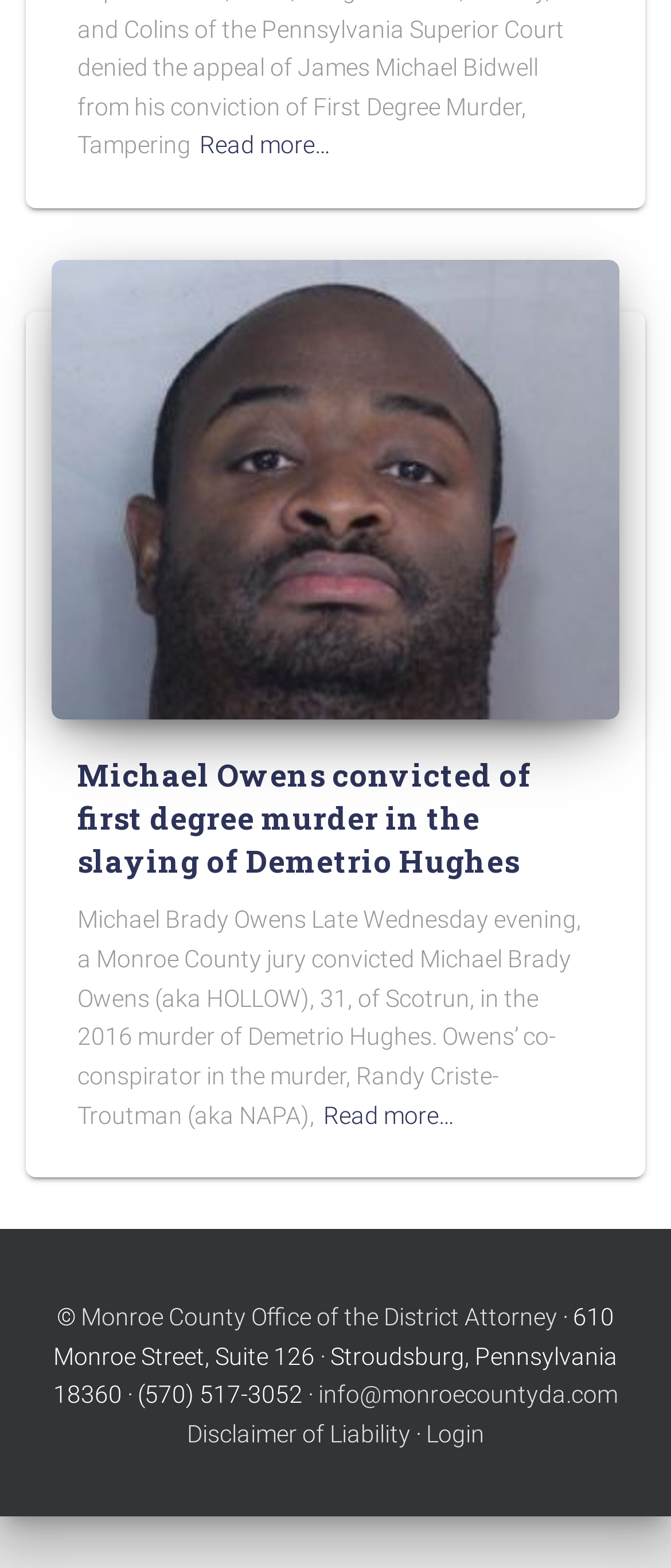Given the description Login, predict the bounding box coordinates of the UI element. Ensure the coordinates are in the format (top-left x, top-left y, bottom-right x, bottom-right y) and all values are between 0 and 1.

[0.635, 0.906, 0.722, 0.923]